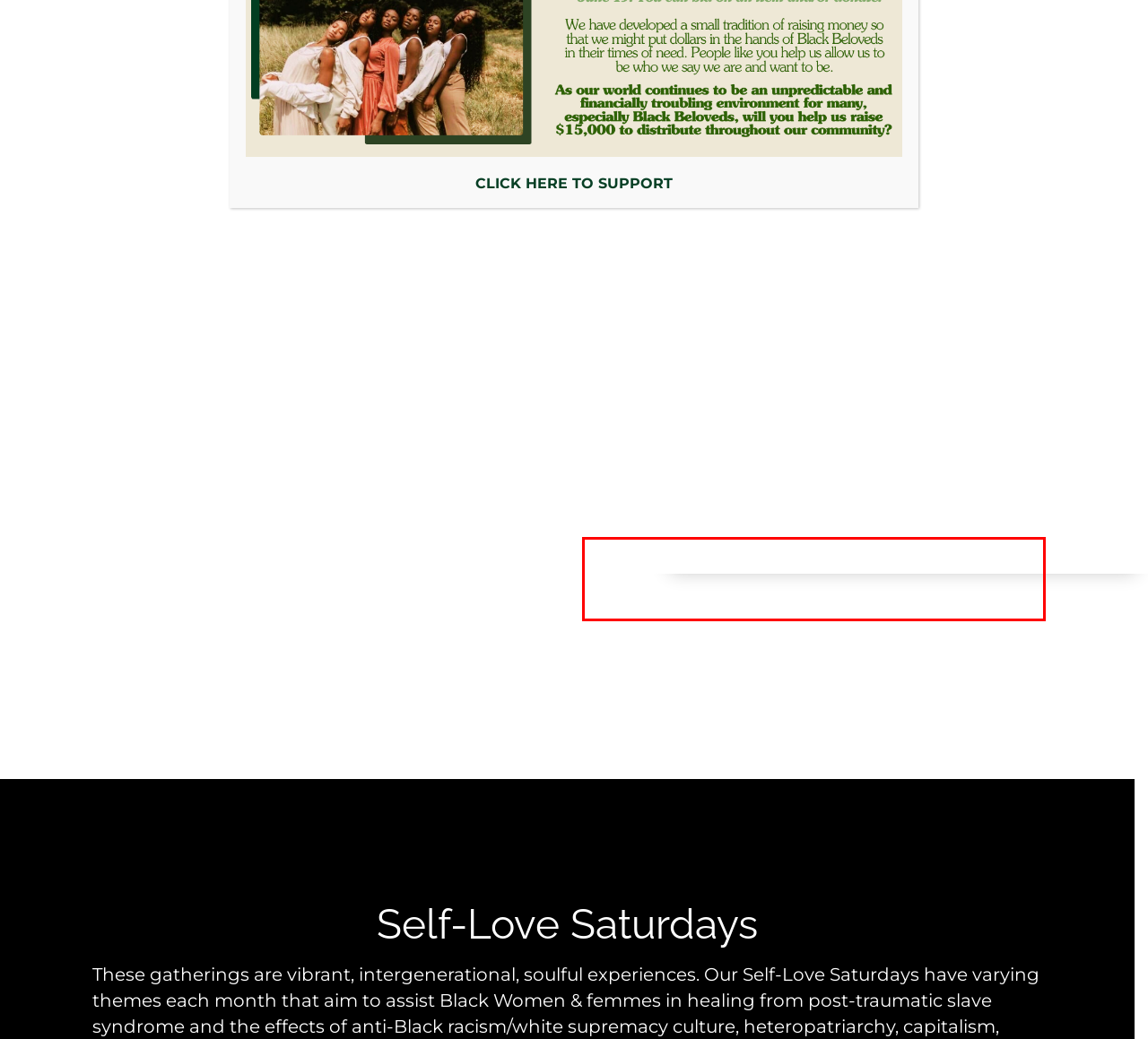You have a screenshot of a webpage with a UI element highlighted by a red bounding box. Use OCR to obtain the text within this highlighted area.

We do this through three programs: 1) Self-Love Saturdays 2) Sacred Seeds Black Birthworker Collective of Colorado and 3) OURstory.